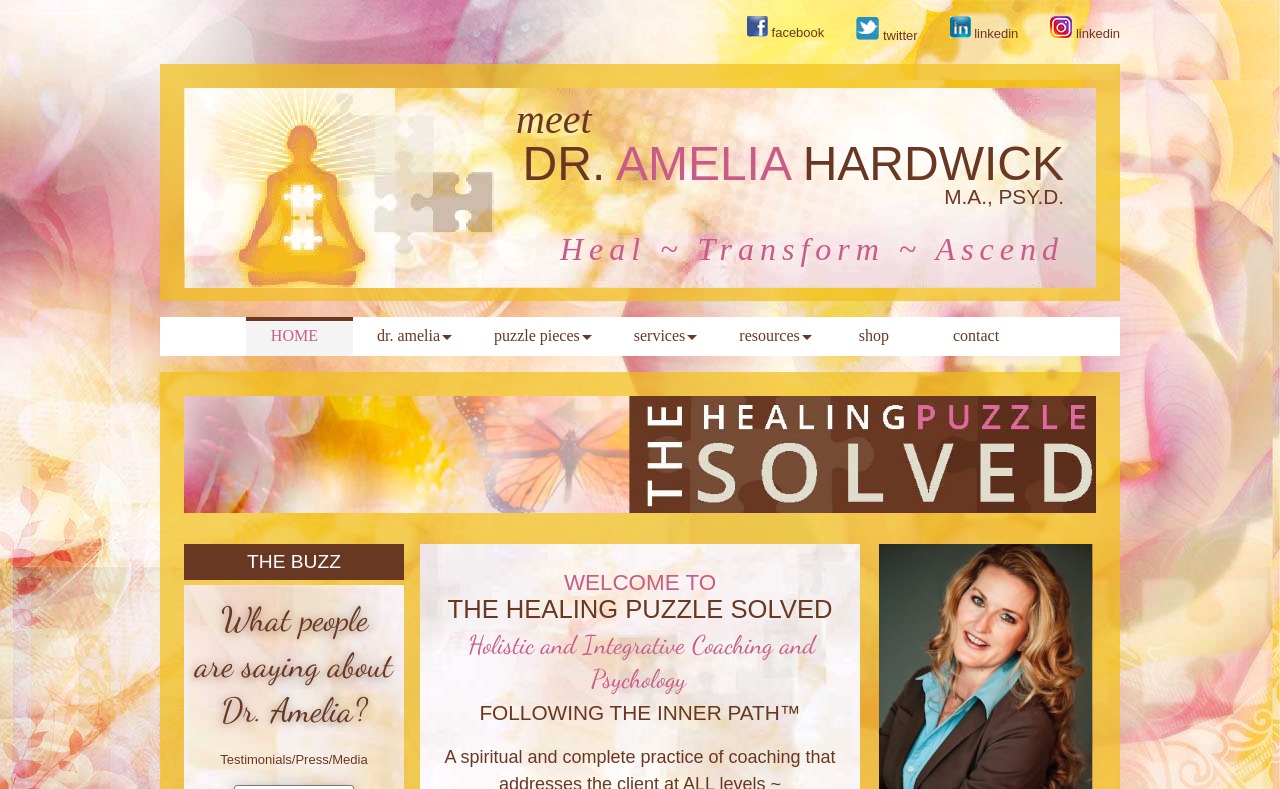Find and indicate the bounding box coordinates of the region you should select to follow the given instruction: "Read testimonials and press".

[0.172, 0.952, 0.287, 0.971]